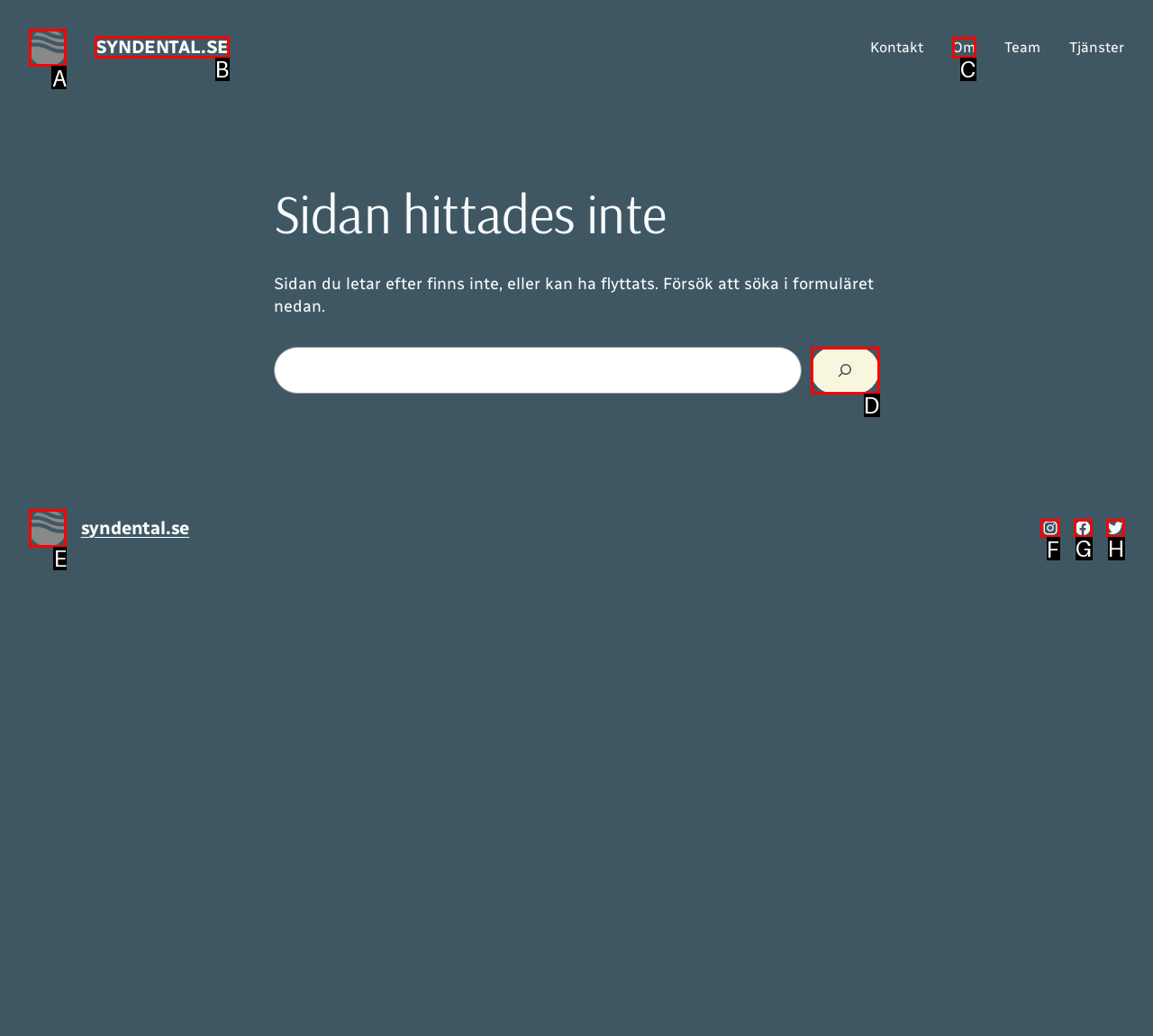For the task: Follow on Instagram, tell me the letter of the option you should click. Answer with the letter alone.

F